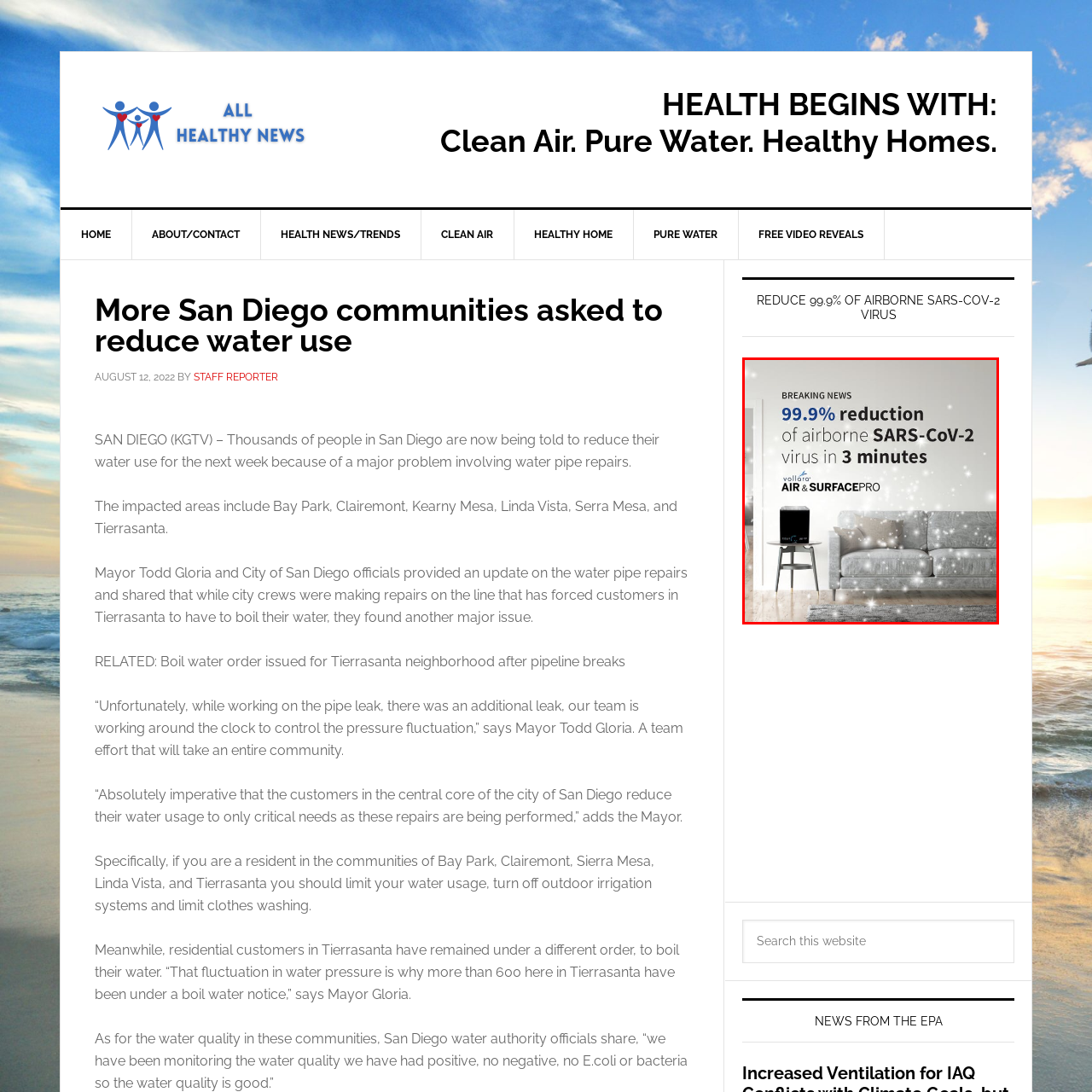What is the device placed on?
Refer to the image enclosed in the red bounding box and answer the question thoroughly.

The Vollara Air & Surface Pro device is prominently placed on the floor next to the stylish gray couch in the modern living room.